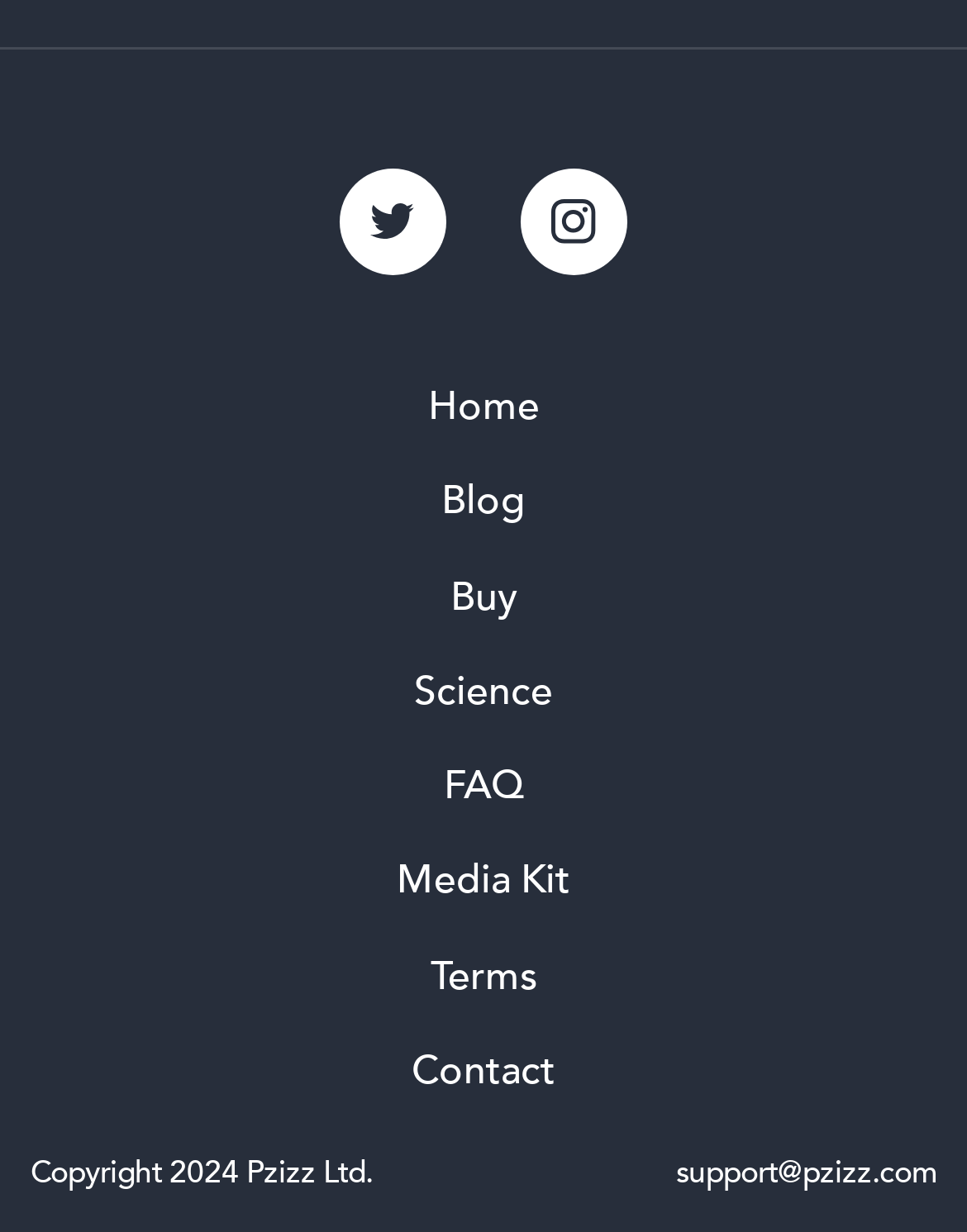What social media platforms does Pzizz have? Based on the image, give a response in one word or a short phrase.

Twitter, Instagram